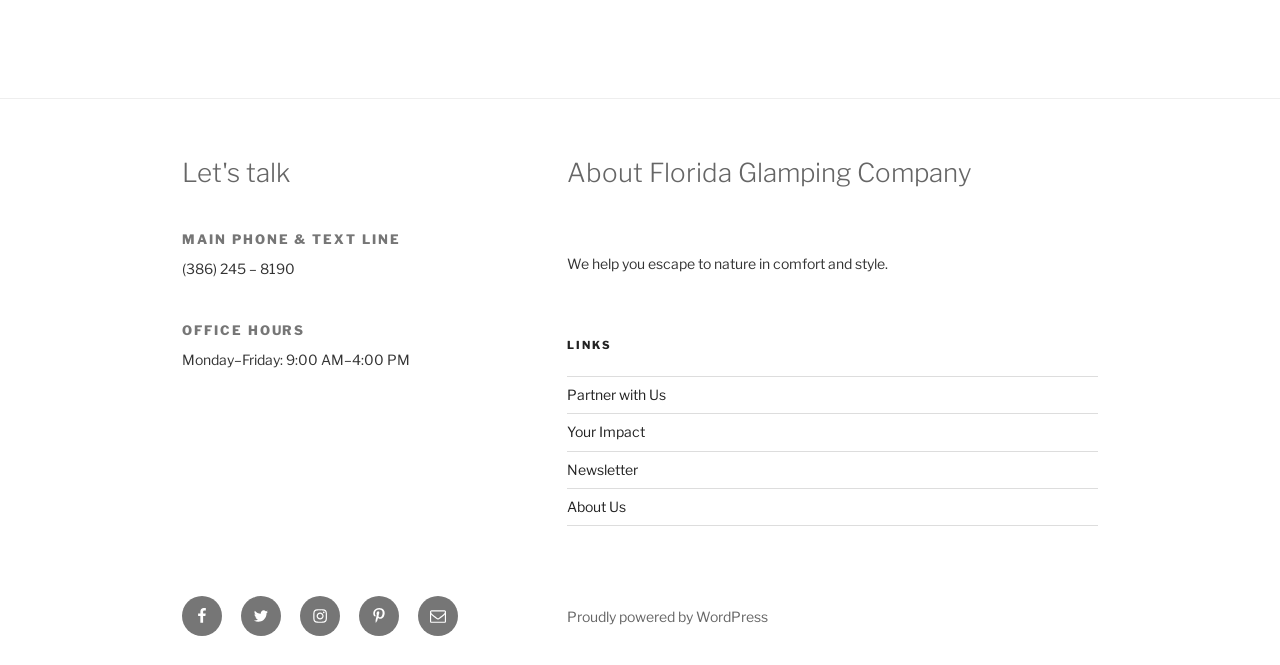Provide the bounding box coordinates of the HTML element this sentence describes: "About Us". The bounding box coordinates consist of four float numbers between 0 and 1, i.e., [left, top, right, bottom].

[0.443, 0.749, 0.489, 0.774]